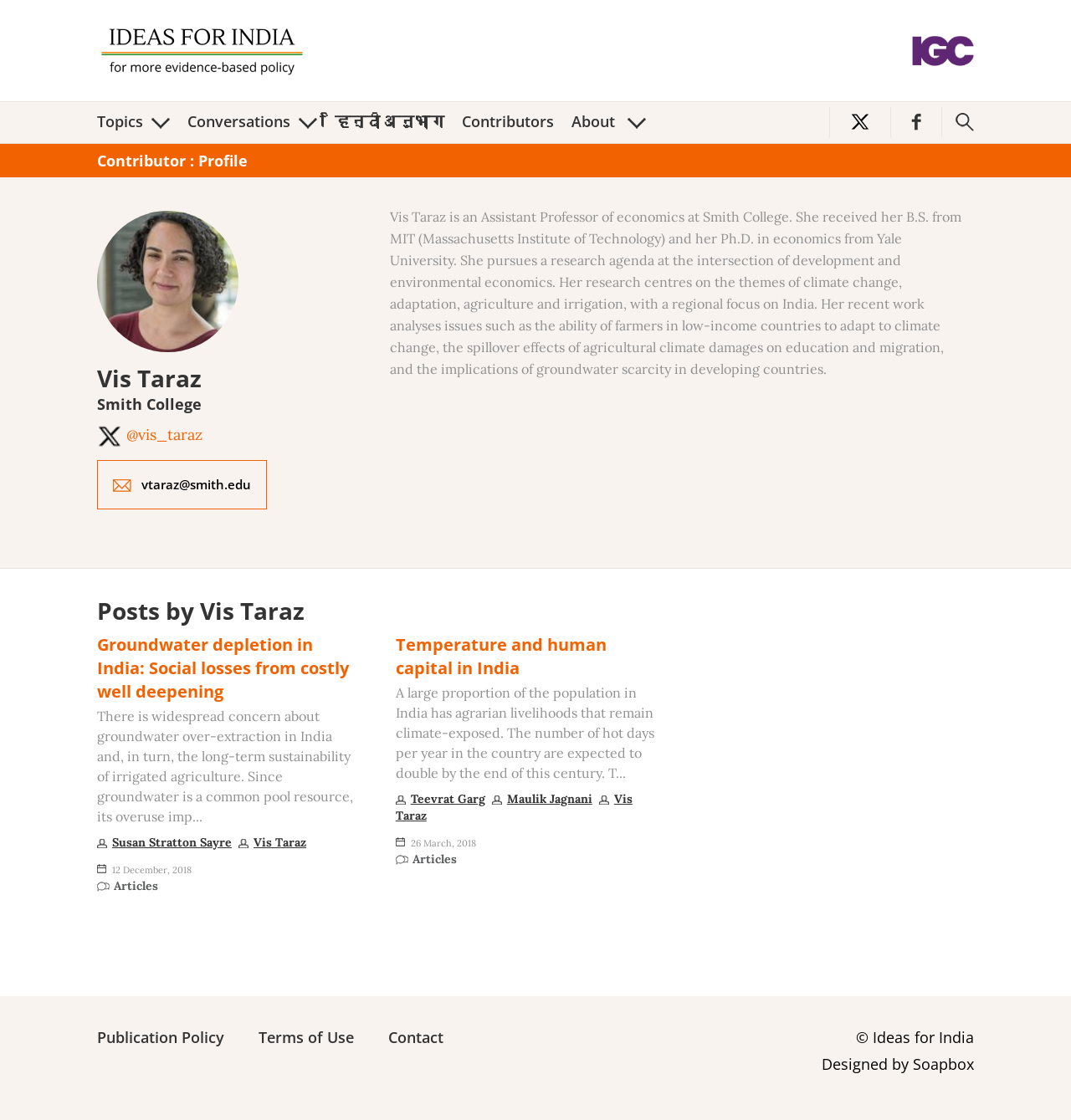Using the description: "Publication Policy", determine the UI element's bounding box coordinates. Ensure the coordinates are in the format of four float numbers between 0 and 1, i.e., [left, top, right, bottom].

[0.091, 0.917, 0.209, 0.935]